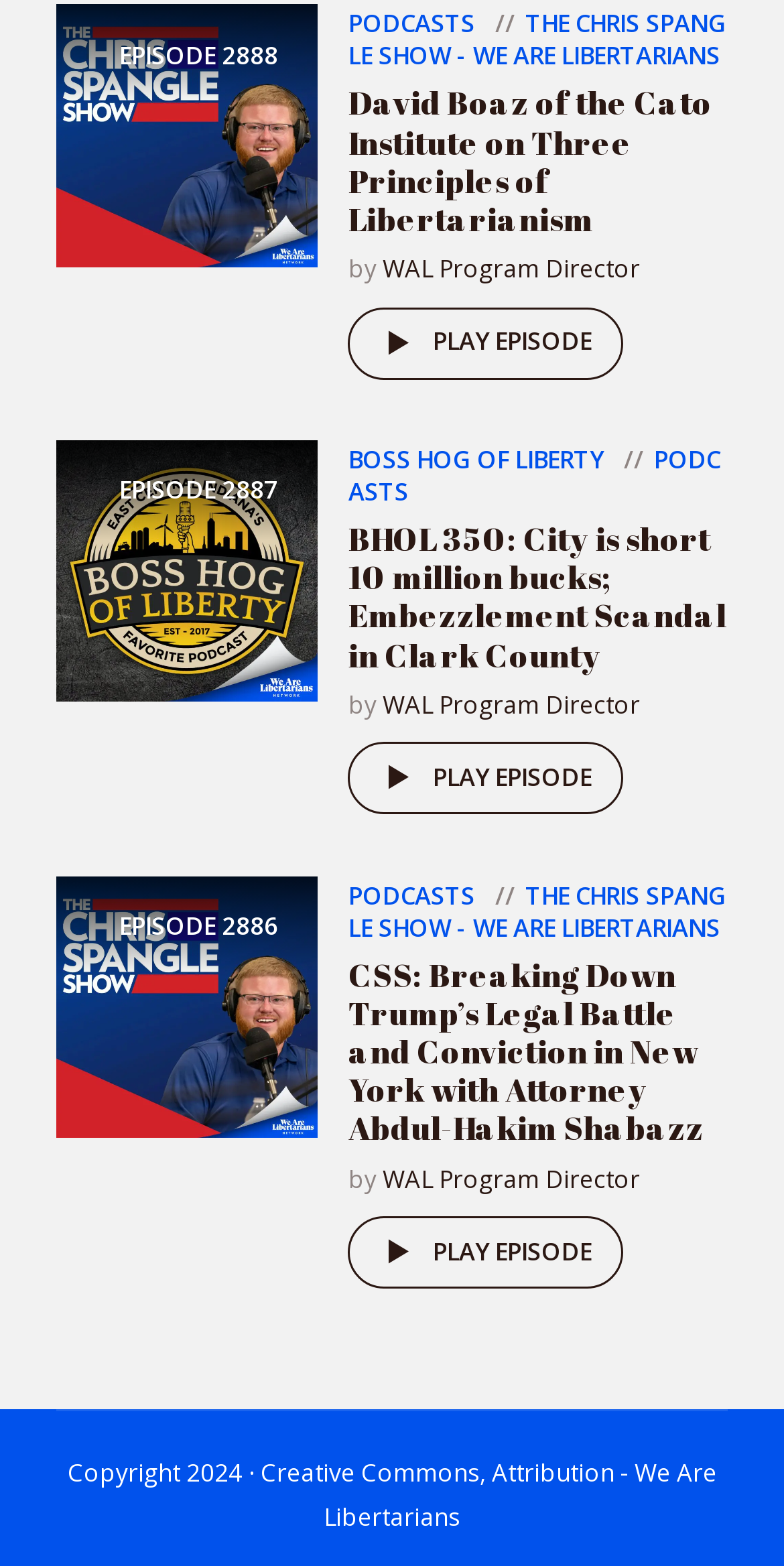What is the title of the first episode?
Based on the image, provide your answer in one word or phrase.

EPISODE 2888